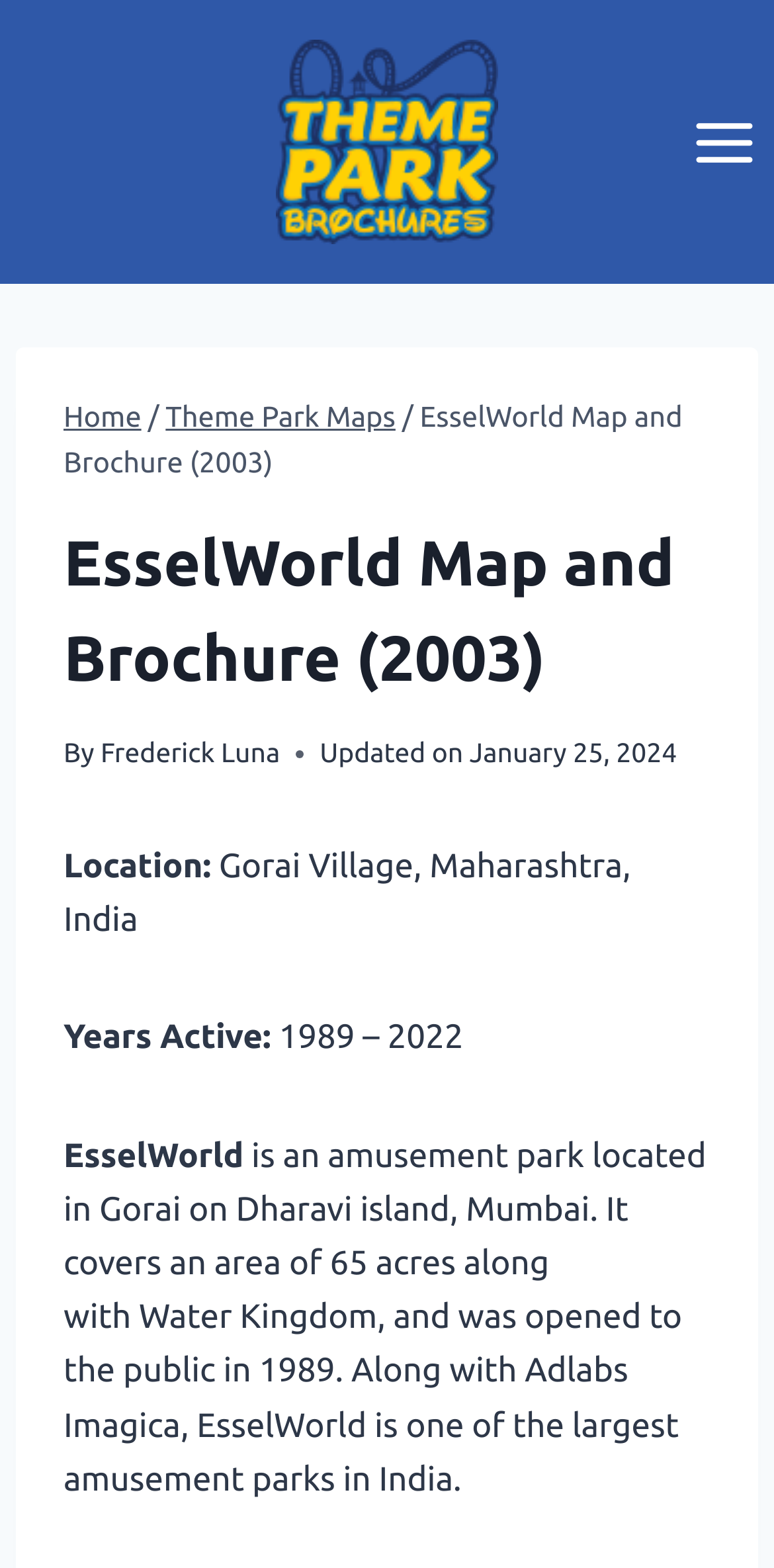Who is the author of the brochure?
Look at the screenshot and respond with a single word or phrase.

Frederick Luna